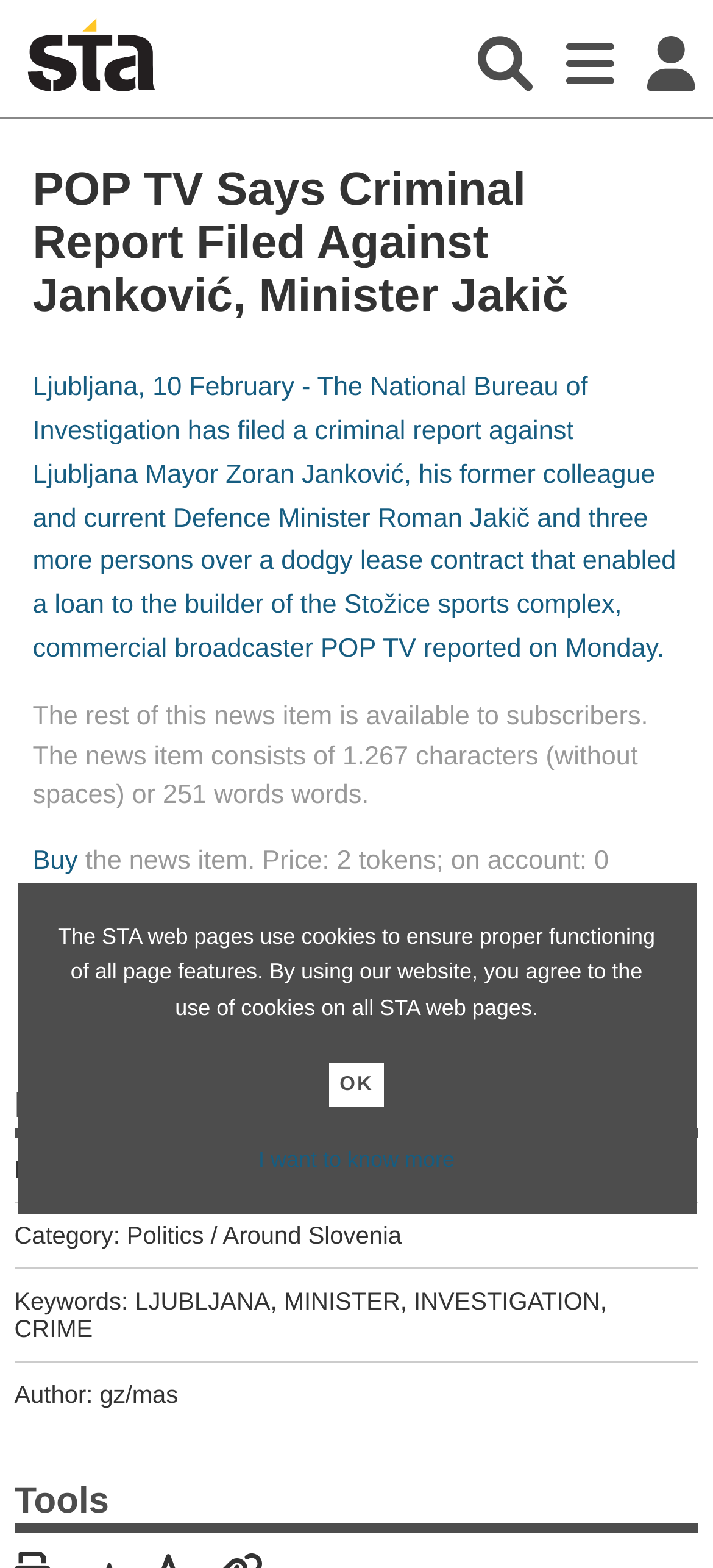Locate the bounding box coordinates of the UI element described by: "I want to know more". The bounding box coordinates should consist of four float numbers between 0 and 1, i.e., [left, top, right, bottom].

[0.362, 0.731, 0.638, 0.747]